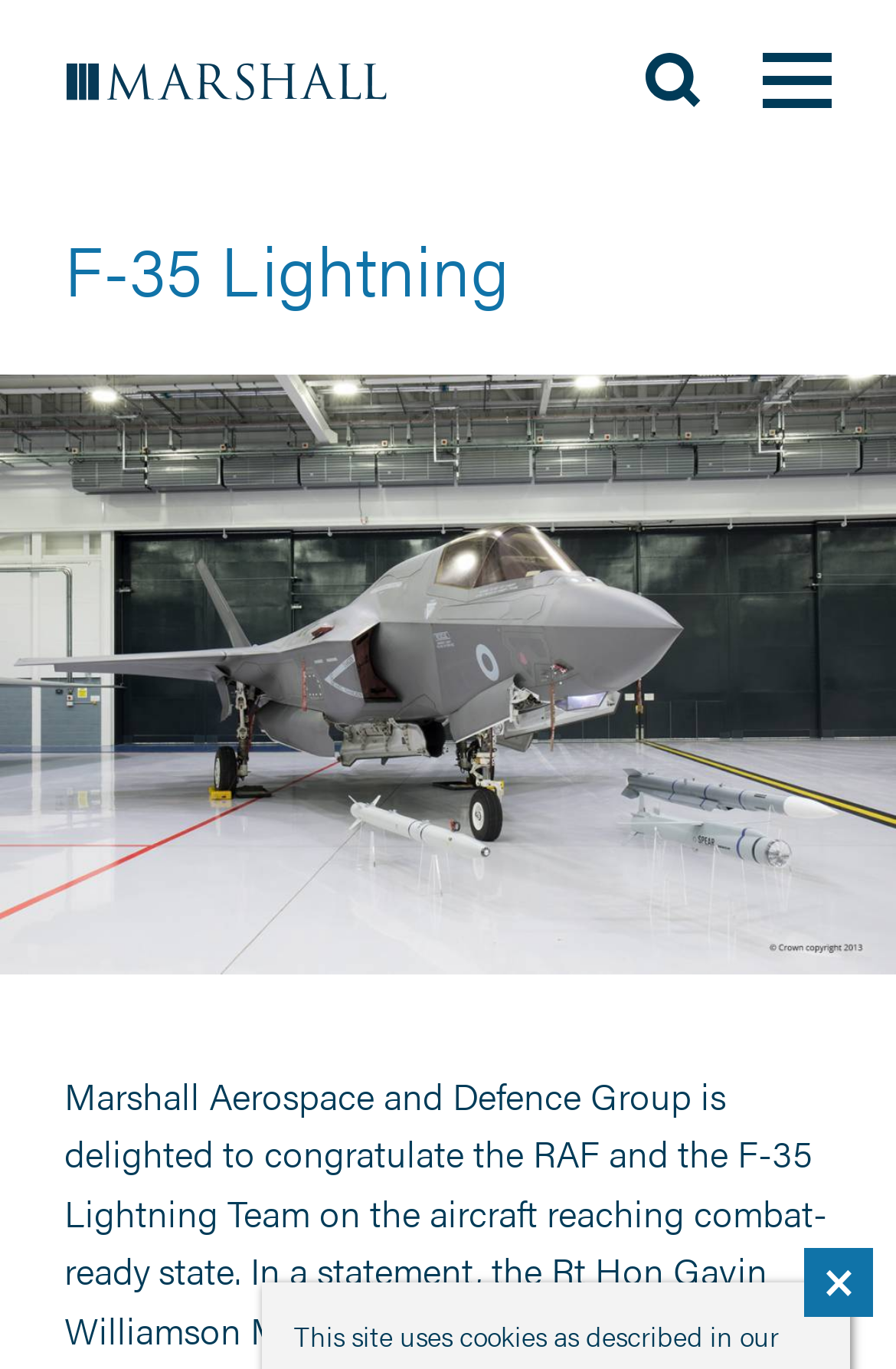What is the purpose of the '×' link?
Using the image, provide a detailed and thorough answer to the question.

The '×' link is likely a close button, as it is commonly used to close pop-ups or notifications, and its position at the bottom right corner of the webpage suggests that it is used to dismiss a notification or a cookie consent message.